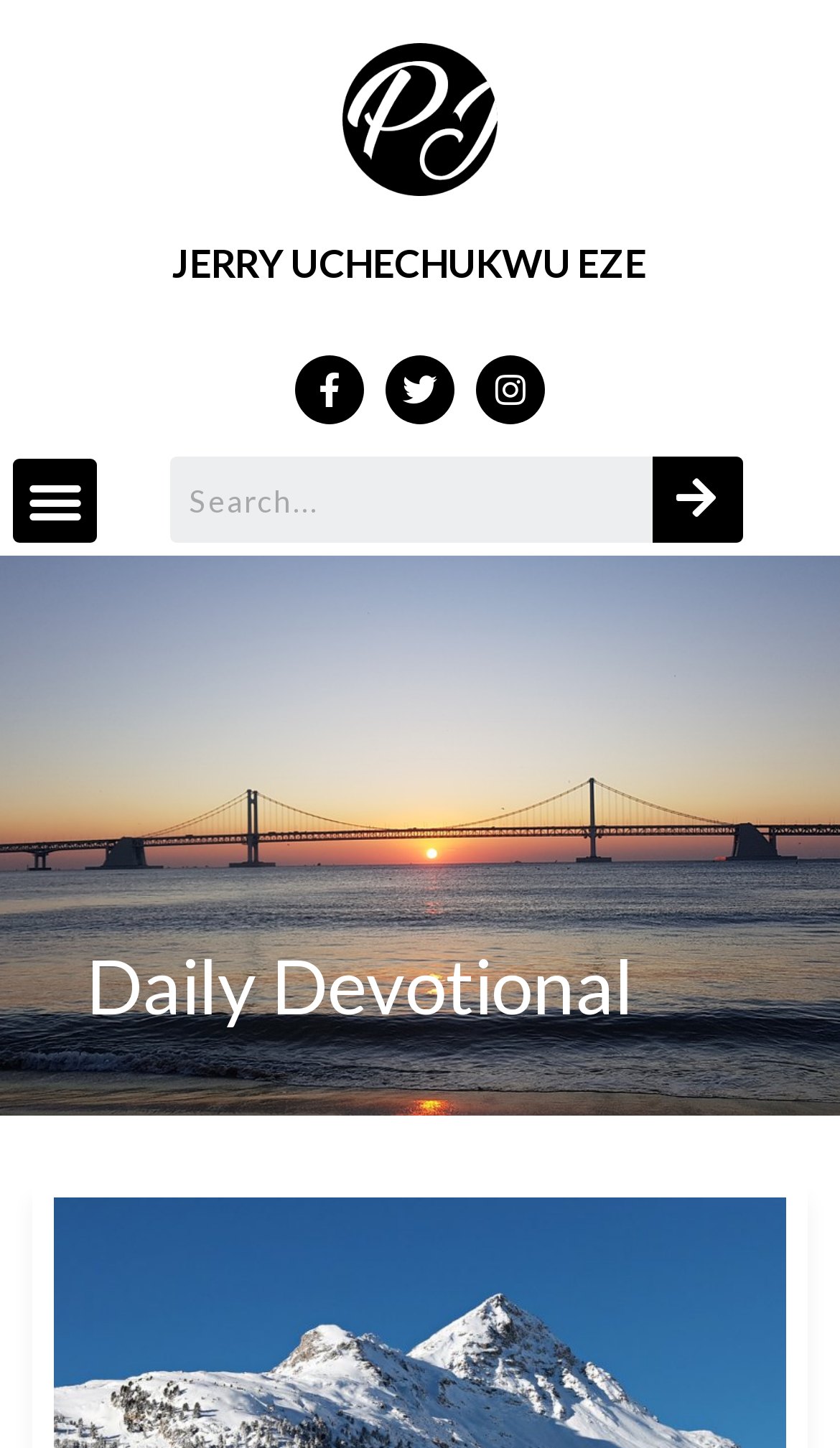What is the category of the content?
Please give a detailed and elaborate answer to the question.

The answer can be found by looking at the heading element with the text 'Daily Devotional', which is likely the category of the content on the page.